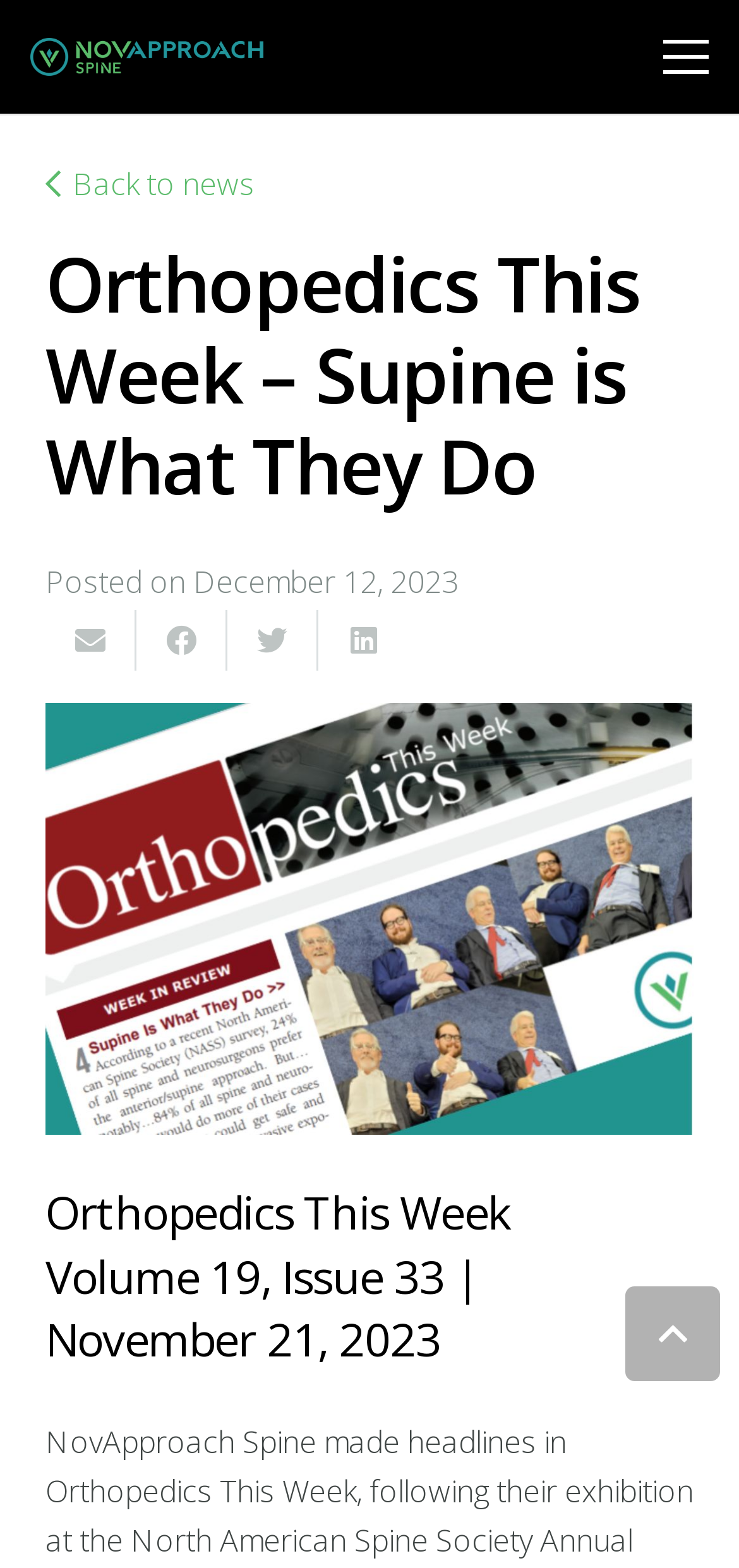How many social media sharing links are available?
Using the information from the image, give a concise answer in one word or a short phrase.

4